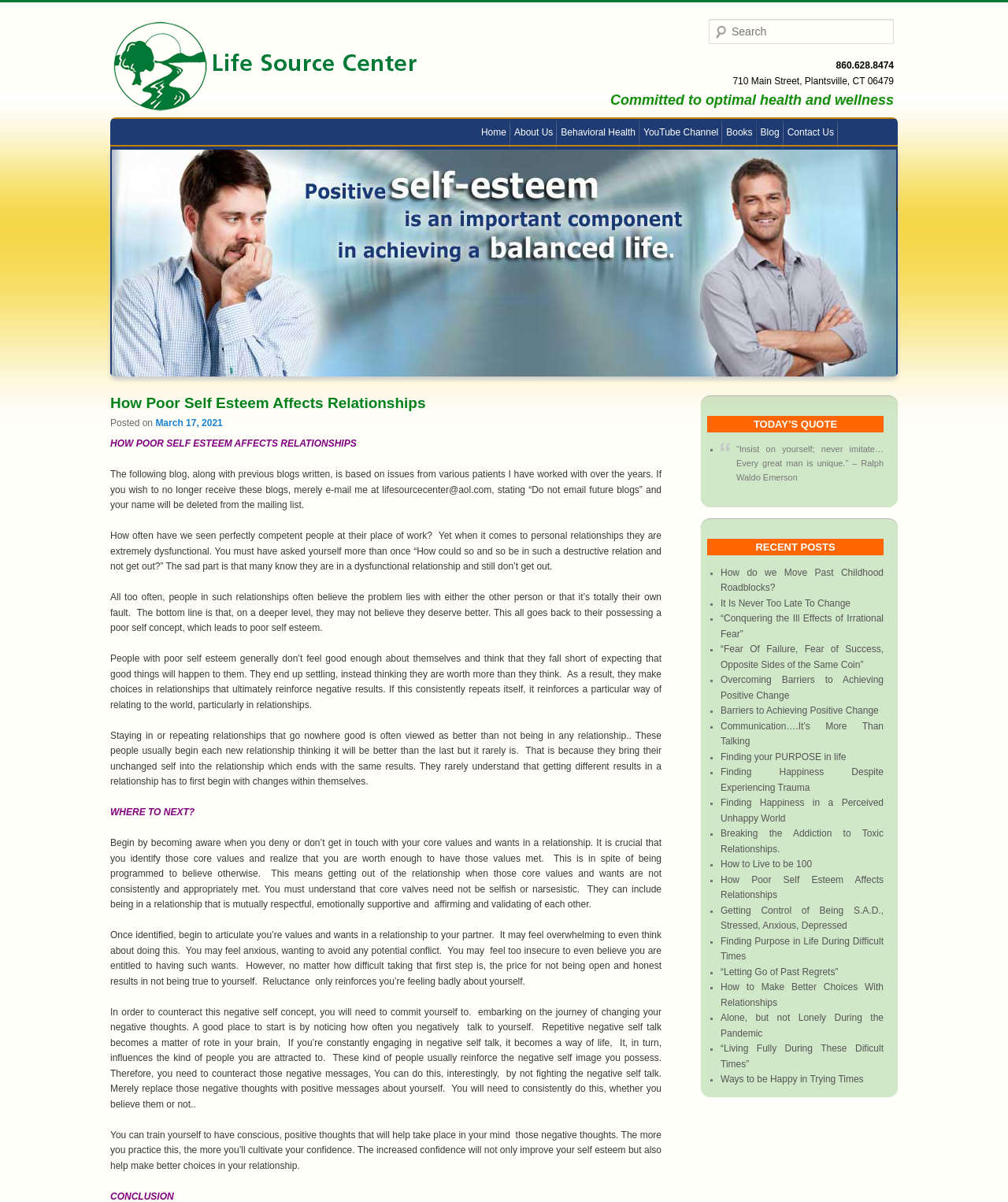Give an extensive and precise description of the webpage.

This webpage is about the Life Source Center, a wellness center focused on optimal health and wellness. At the top of the page, there is a logo image of the center, followed by a heading with the center's contact information, including phone number and address. Below this, there is a search bar and a main menu with links to various pages, including Home, About Us, Behavioral Health, YouTube Channel, Books, Blog, and Contact Us.

The main content of the page is a blog post titled "How Poor Self Esteem Affects Relationships." The post is divided into several sections, each with a heading and a block of text. The text discusses how poor self-esteem can lead to dysfunctional relationships and provides advice on how to improve self-esteem and make better choices in relationships.

To the right of the main content, there is a complementary section with a quote of the day, recent posts, and a list of links to other blog posts. The quote of the day is from Ralph Waldo Emerson, and the recent posts section lists several links to other articles on the blog, including "How do we Move Past Childhood Roadblocks?", "It Is Never Too Late To Change", and "Overcoming Barriers to Achieving Positive Change".

Overall, the webpage has a clean and organized layout, with a clear focus on the blog post and supporting content. The use of headings, images, and links helps to break up the text and make the page easy to navigate.